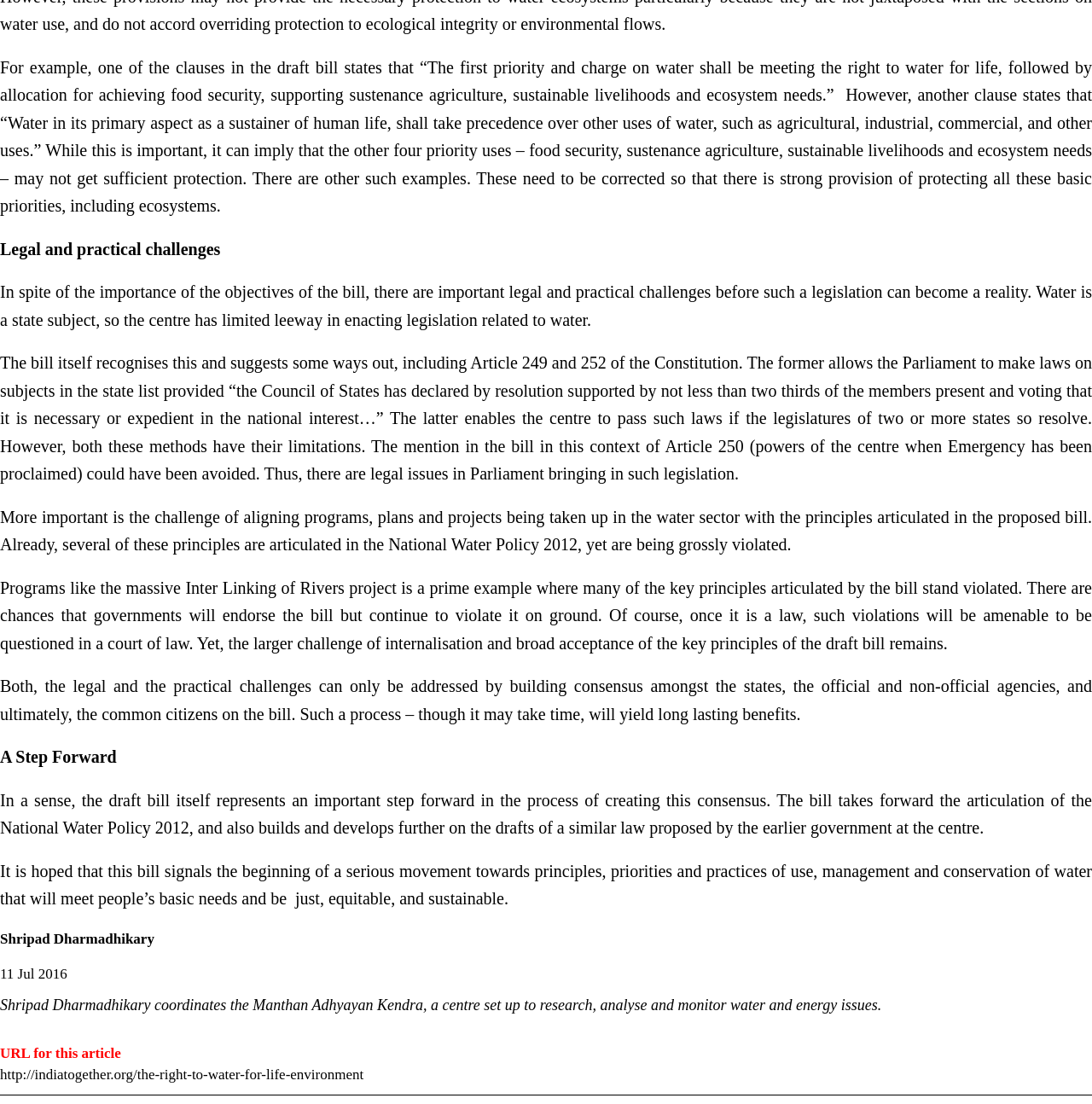What is the date of the article?
Refer to the image and provide a concise answer in one word or phrase.

11 Jul 2016